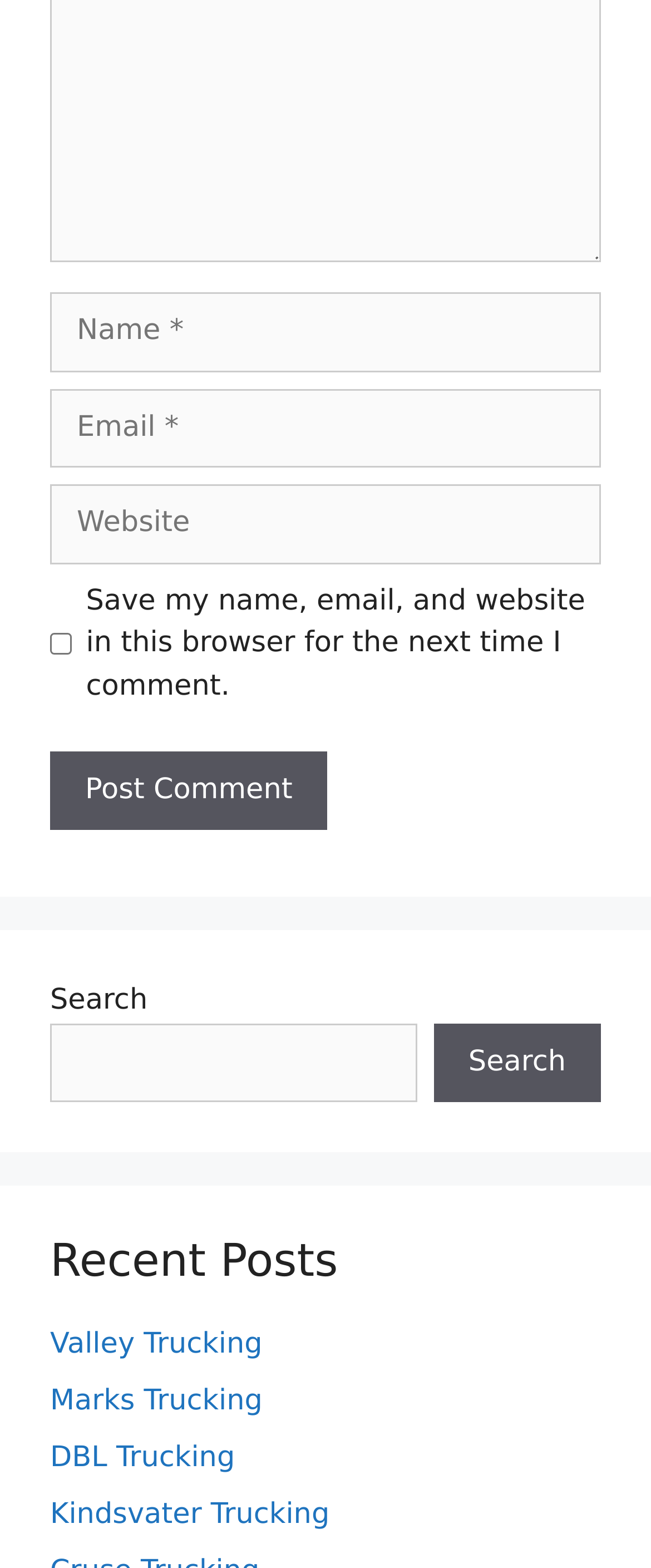Calculate the bounding box coordinates for the UI element based on the following description: "Marks Trucking". Ensure the coordinates are four float numbers between 0 and 1, i.e., [left, top, right, bottom].

[0.077, 0.882, 0.403, 0.904]